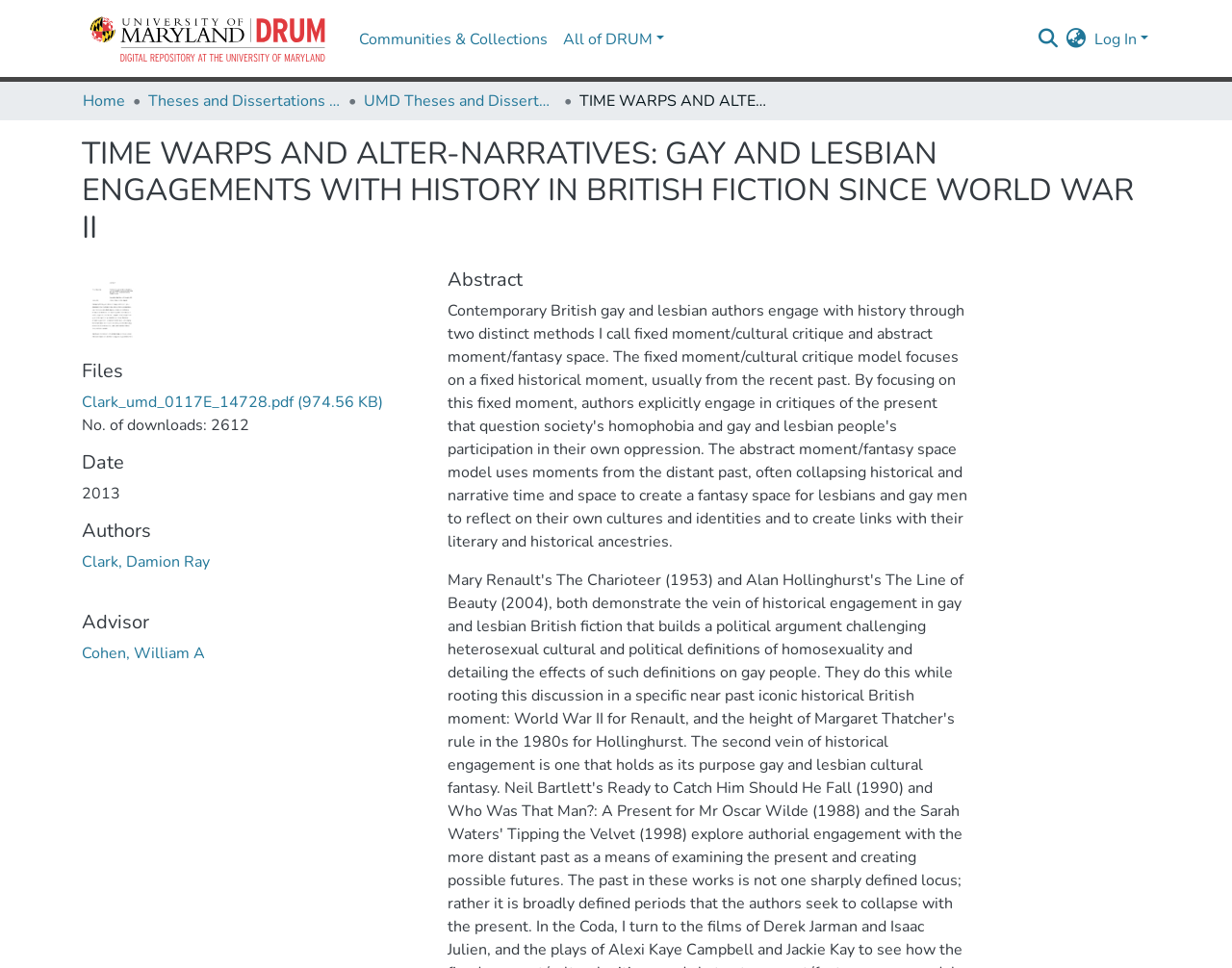Using the provided description: "aria-label="Open menu"", find the bounding box coordinates of the corresponding UI element. The output should be four float numbers between 0 and 1, in the format [left, top, right, bottom].

None